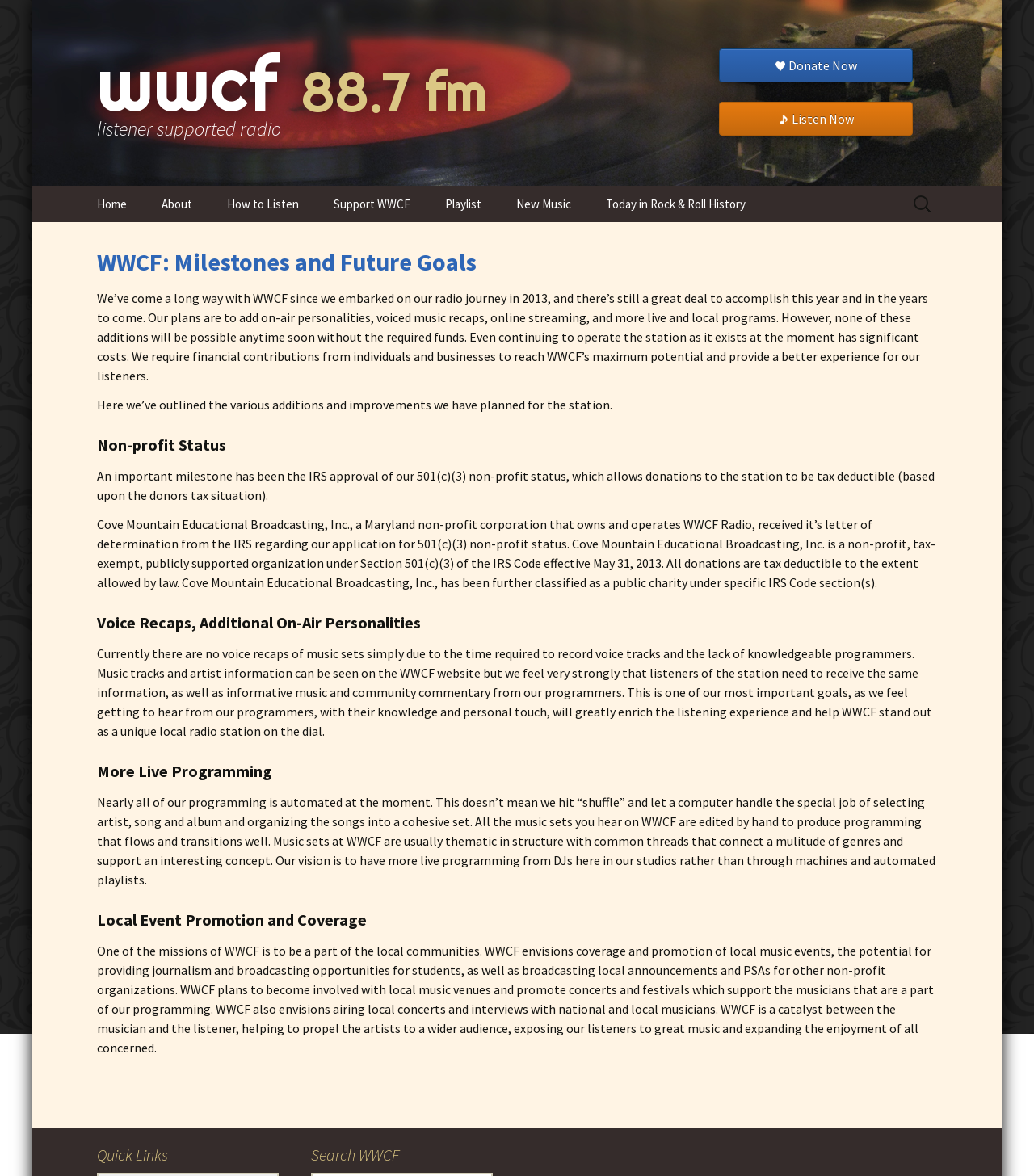Locate the bounding box coordinates of the region to be clicked to comply with the following instruction: "Go to the 'Home' page". The coordinates must be four float numbers between 0 and 1, in the form [left, top, right, bottom].

[0.078, 0.158, 0.138, 0.189]